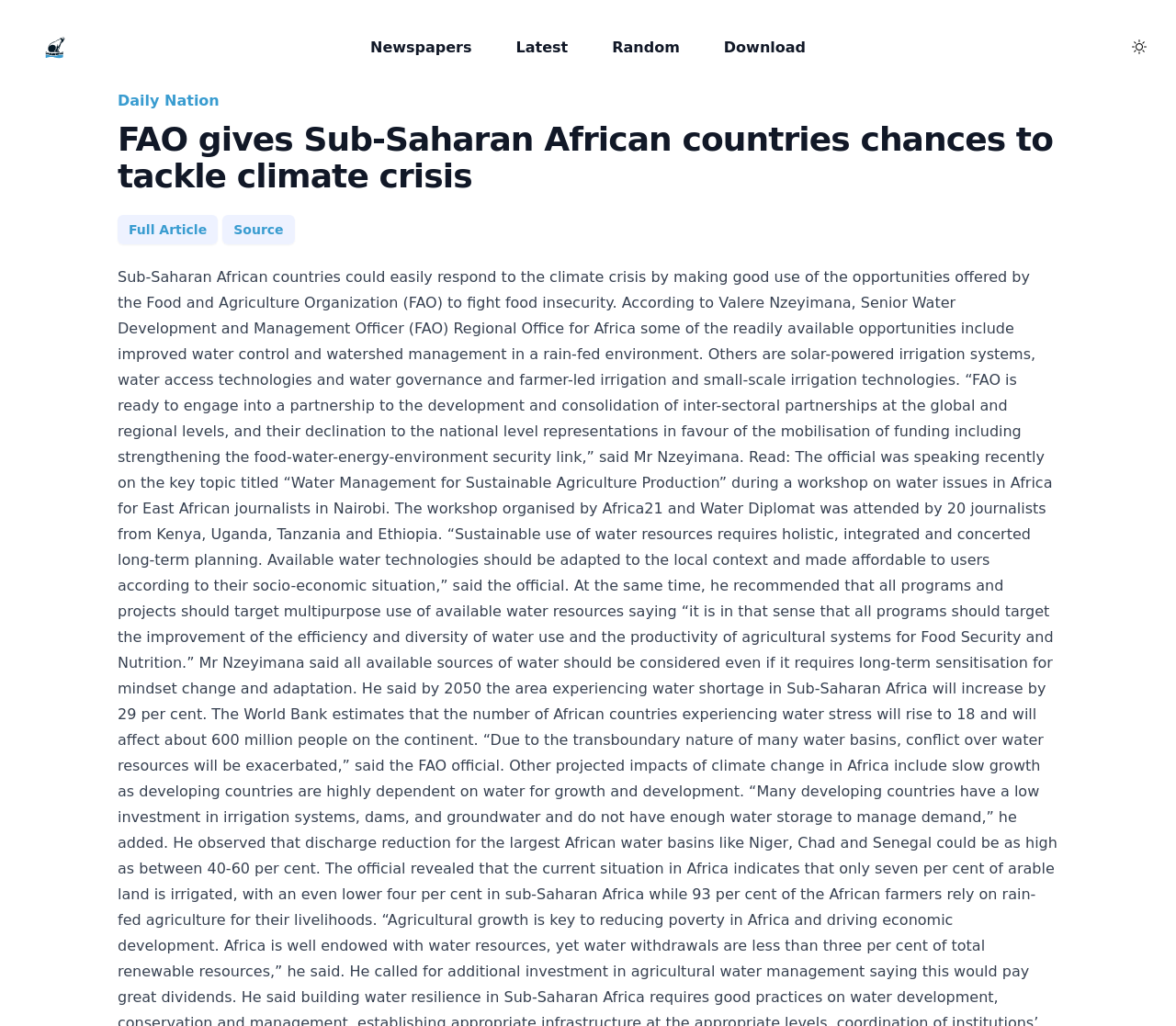Please specify the bounding box coordinates of the clickable section necessary to execute the following command: "read full article".

[0.1, 0.209, 0.185, 0.238]